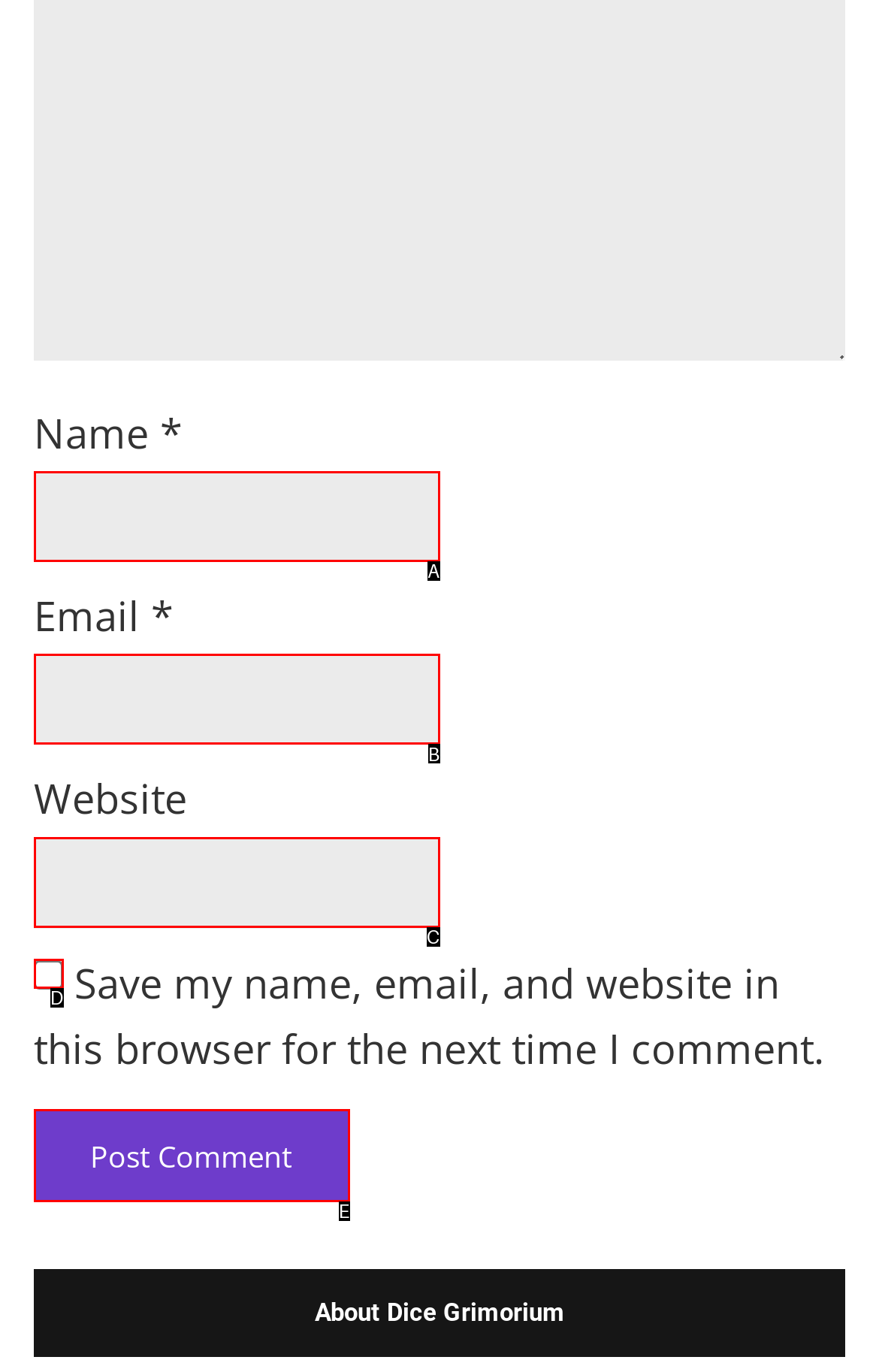Match the description: alt="Gunning Zone" to the appropriate HTML element. Respond with the letter of your selected option.

None